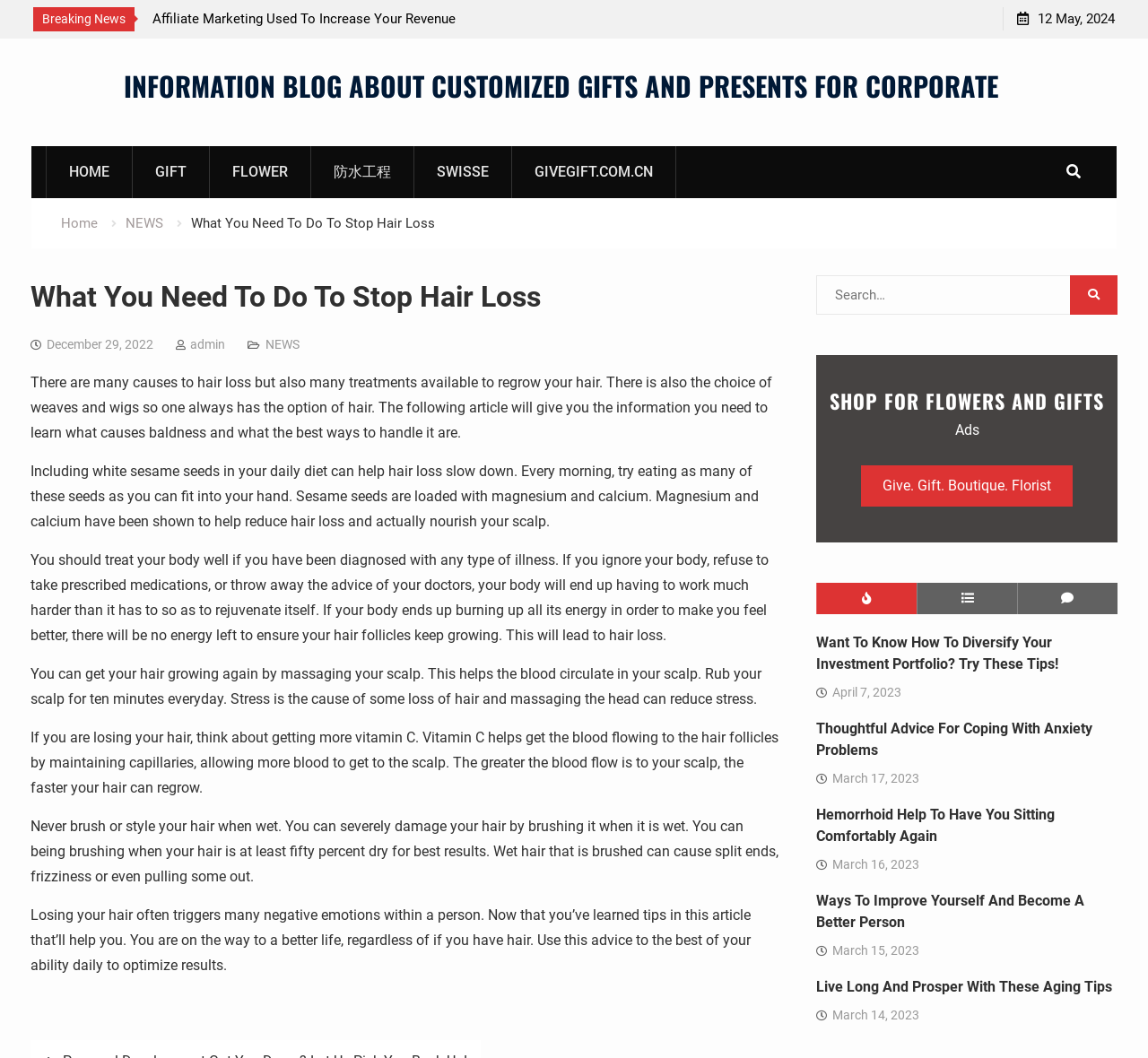Answer with a single word or phrase: 
What is the advice for brushing wet hair?

Do not brush